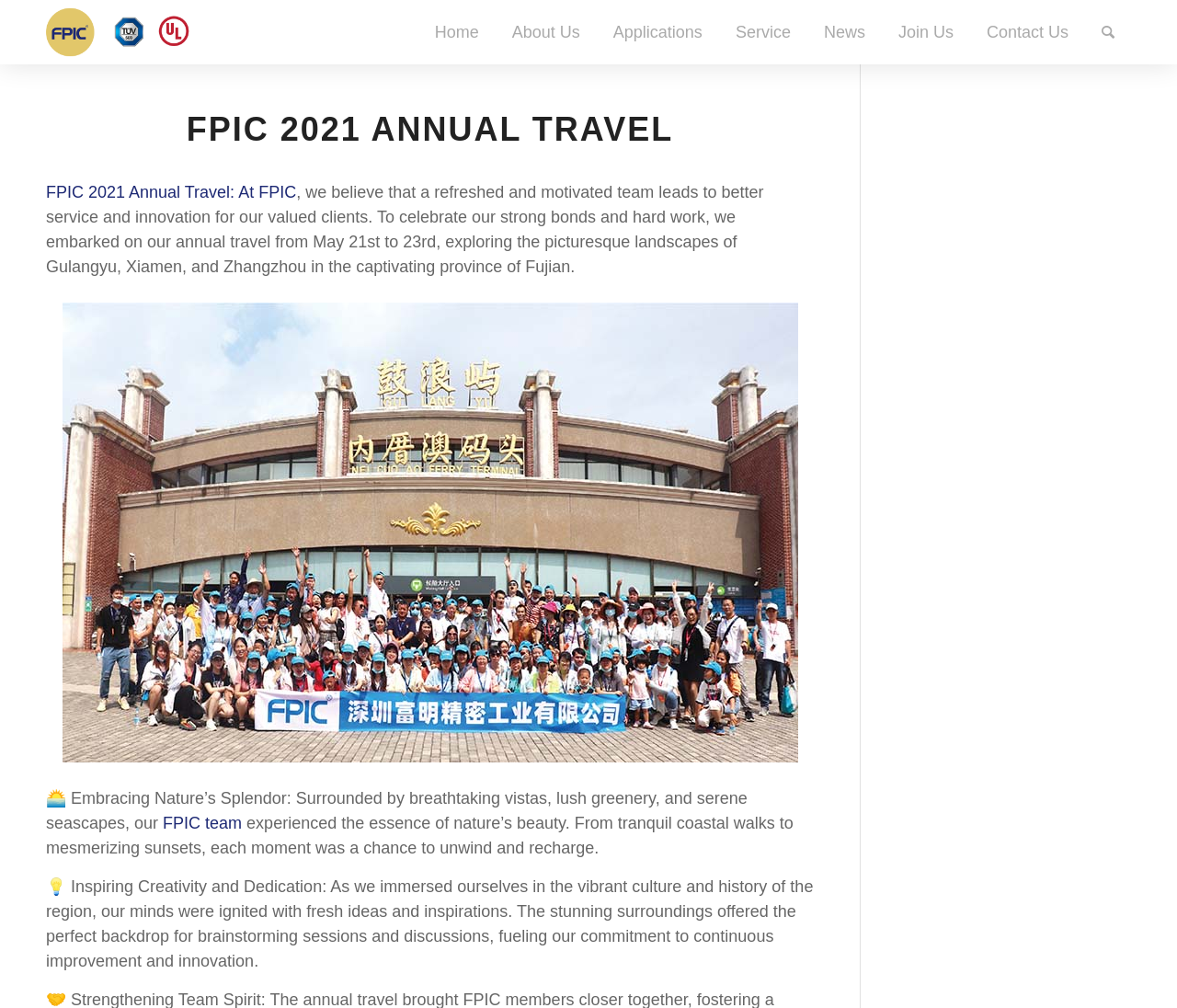Specify the bounding box coordinates of the element's region that should be clicked to achieve the following instruction: "Learn about FPIC 2021 ANNUAL TRAVEL". The bounding box coordinates consist of four float numbers between 0 and 1, in the format [left, top, right, bottom].

[0.039, 0.108, 0.691, 0.165]